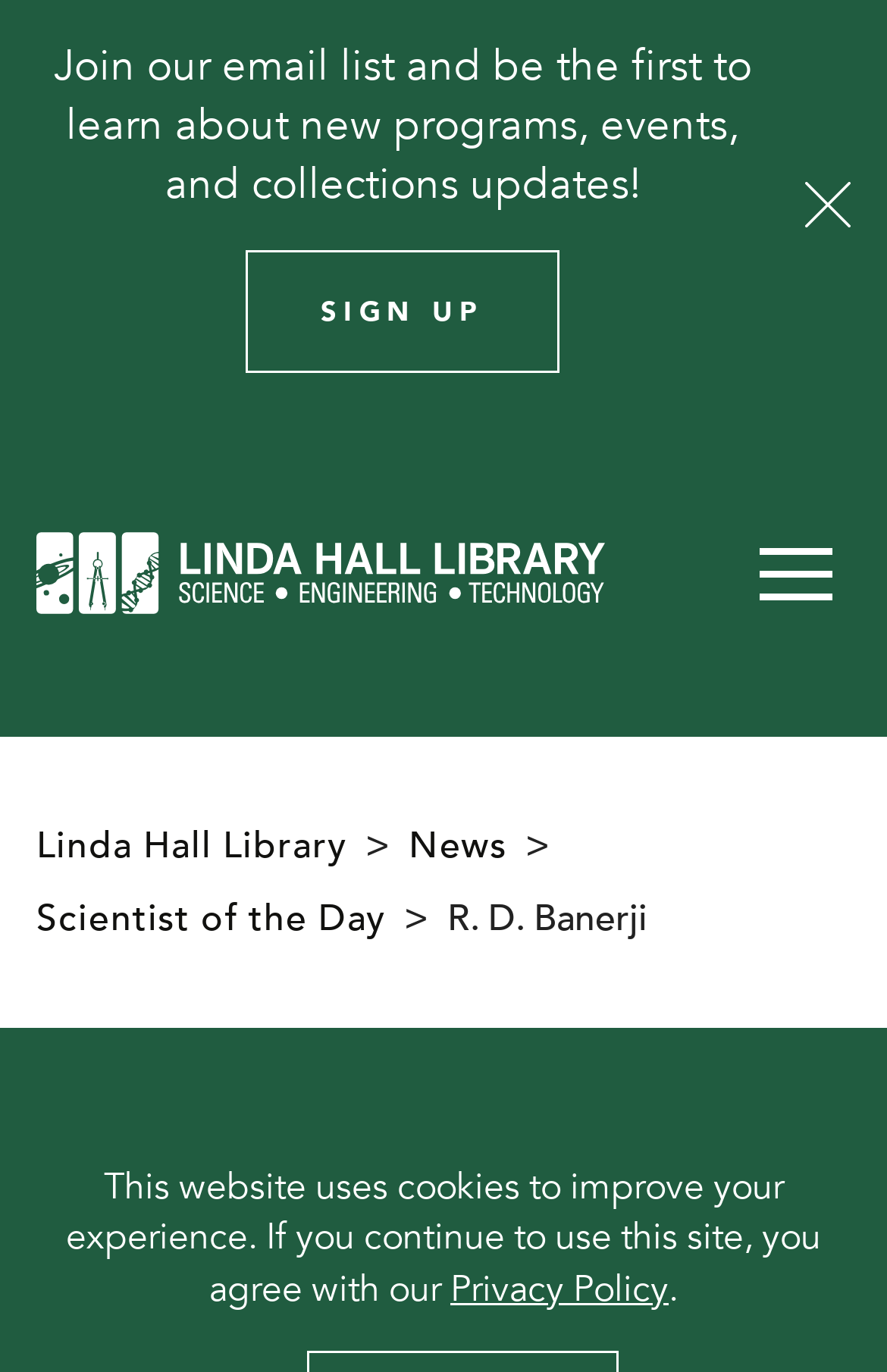Please provide a comprehensive answer to the question below using the information from the image: What is the logo of the website?

I looked at the header section and found an image with the text 'Linda Hall Library Logo', which suggests that this is the logo of the website.